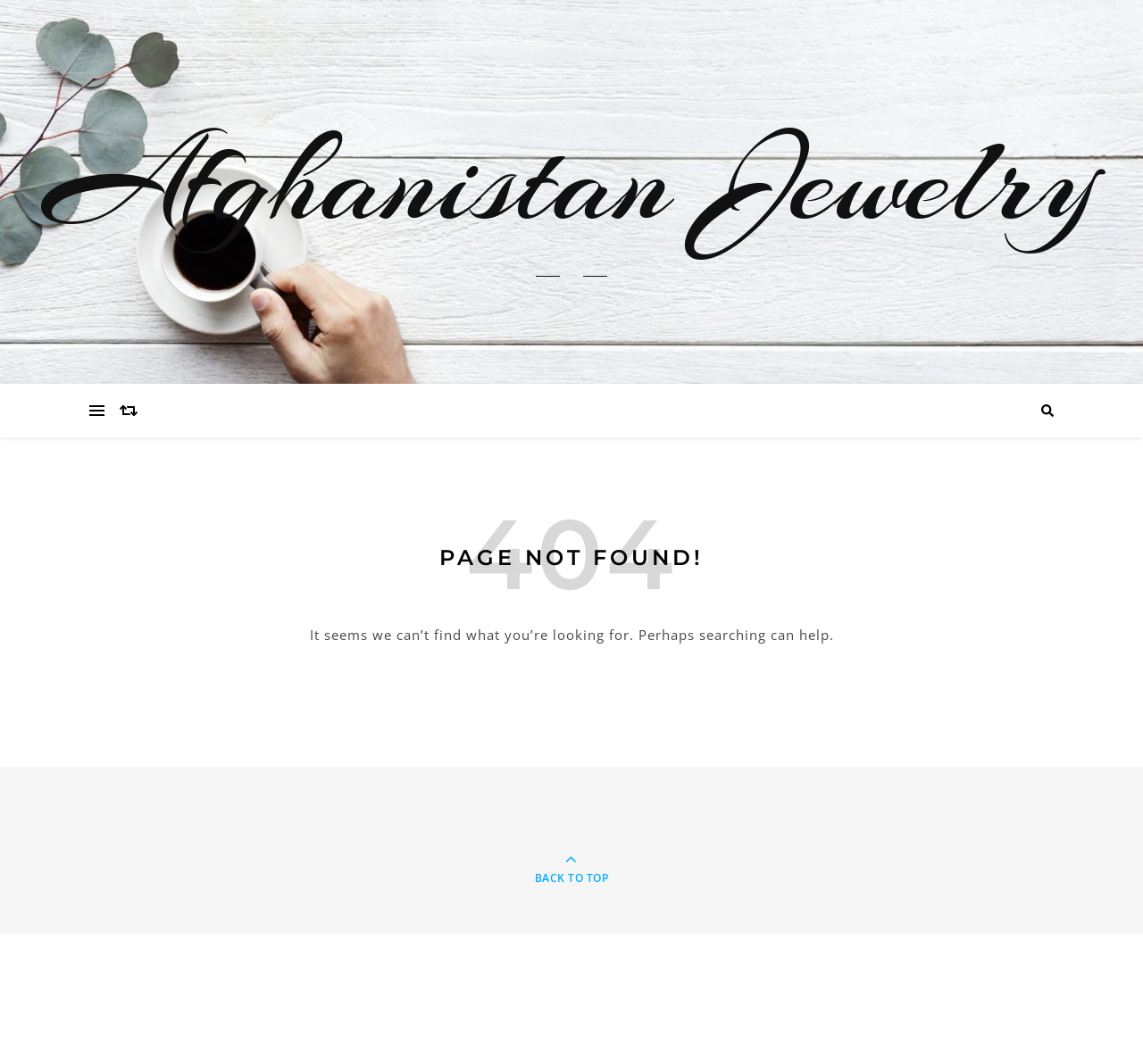Identify the bounding box for the UI element described as: "Random Article". The coordinates should be four float numbers between 0 and 1, i.e., [left, top, right, bottom].

[0.105, 0.361, 0.12, 0.411]